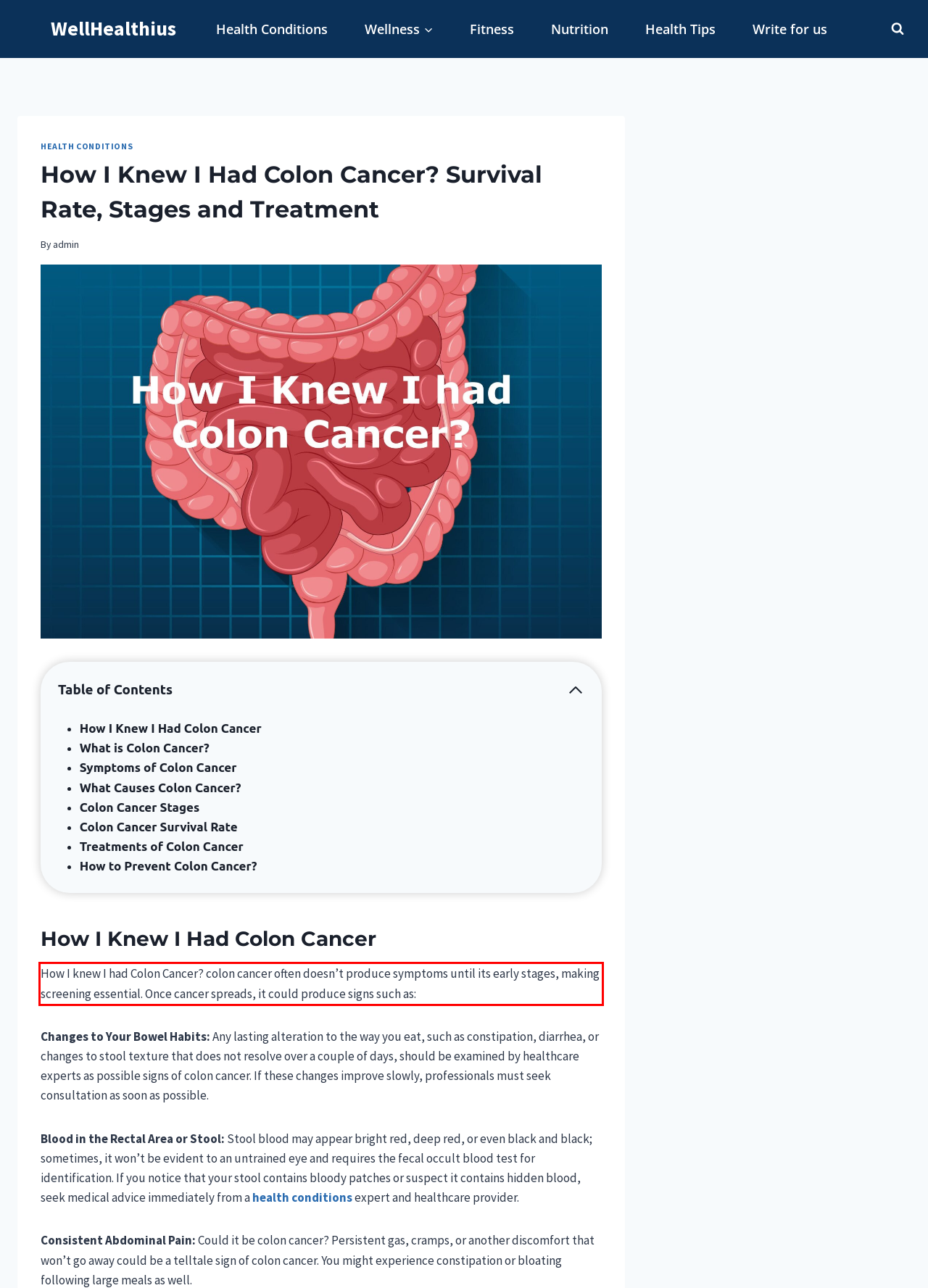There is a screenshot of a webpage with a red bounding box around a UI element. Please use OCR to extract the text within the red bounding box.

How I knew I had Colon Cancer? colon cancer often doesn’t produce symptoms until its early stages, making screening essential. Once cancer spreads, it could produce signs such as: